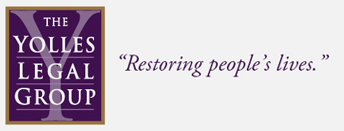What is the purpose of the legal practice?
Give a single word or phrase answer based on the content of the image.

Helping clients navigate legal challenges